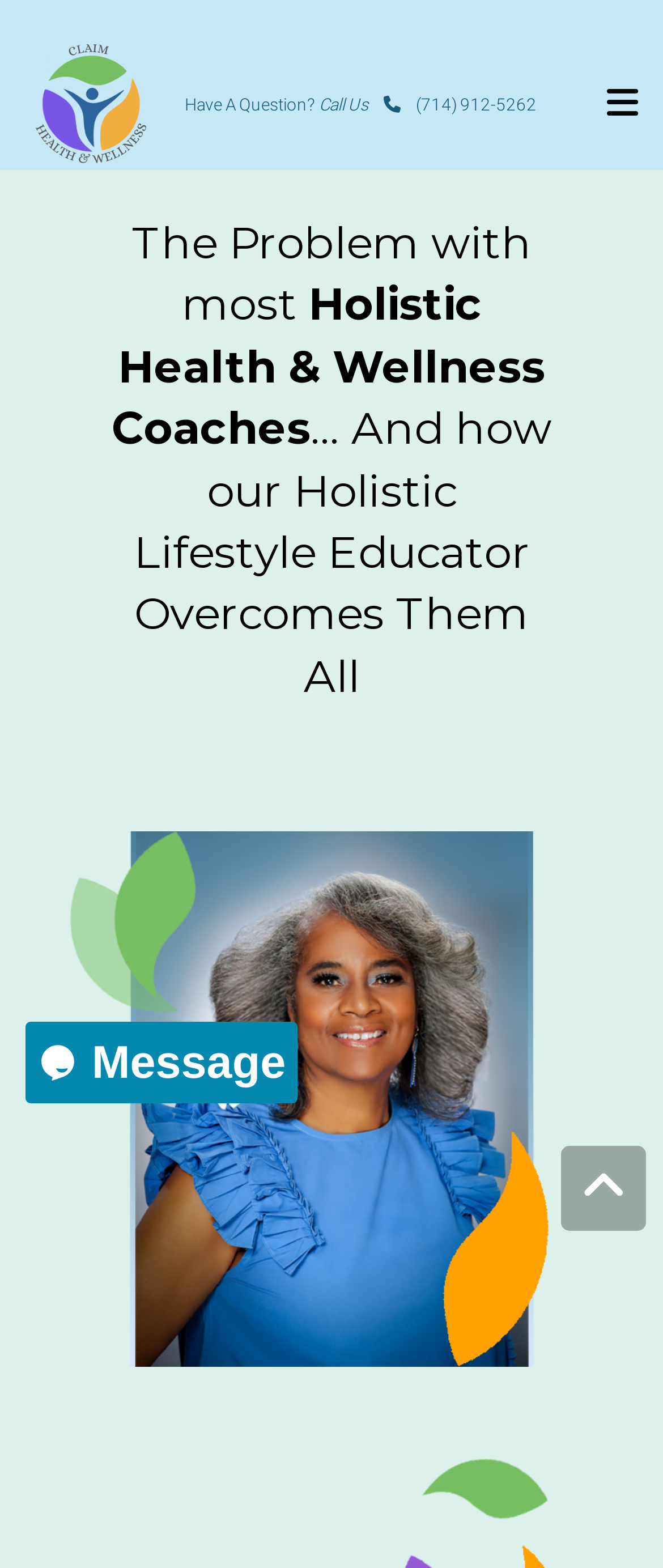Determine the bounding box coordinates for the area you should click to complete the following instruction: "Open the chat widget".

[0.038, 0.645, 0.467, 0.704]